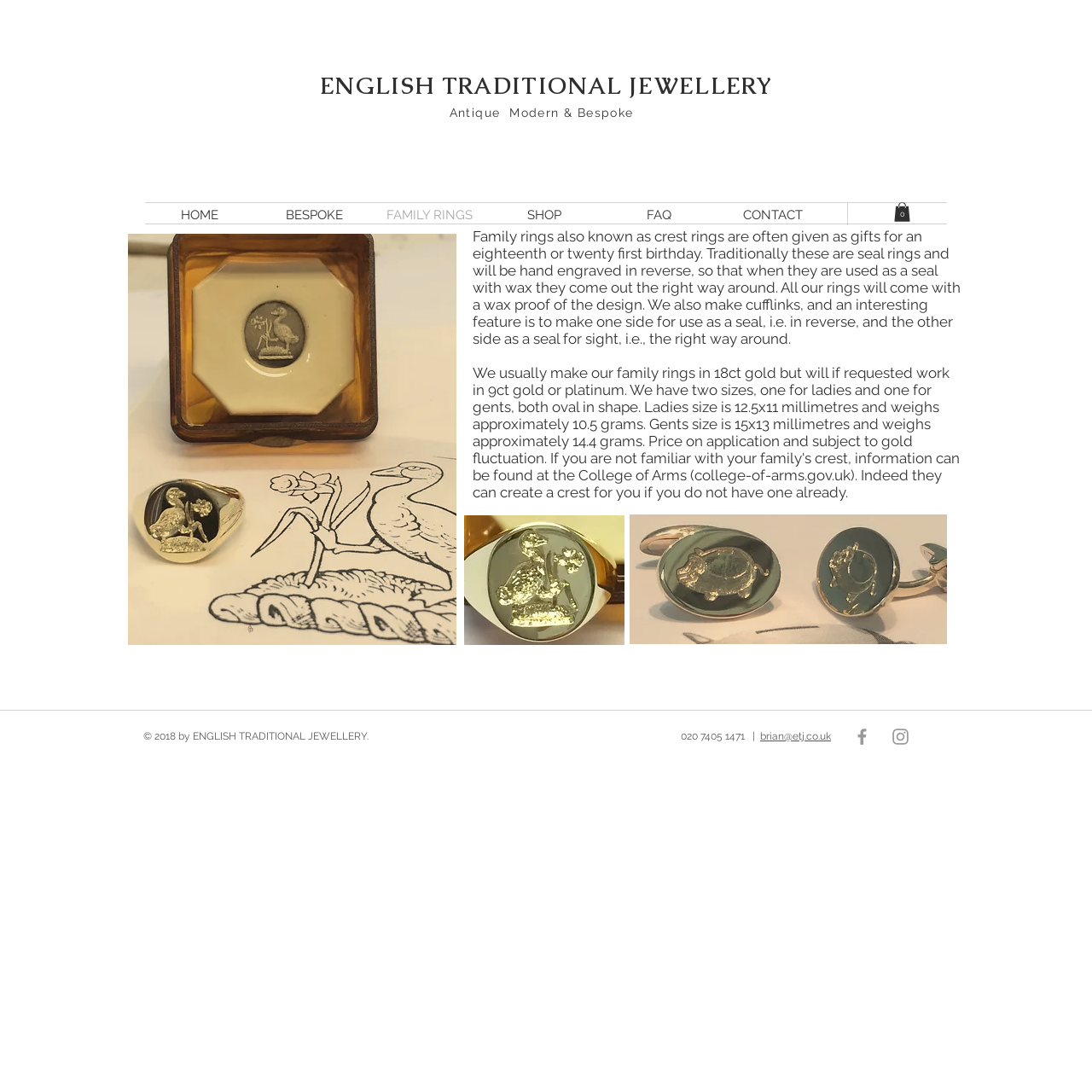Provide the bounding box coordinates of the HTML element this sentence describes: "CONTACT". The bounding box coordinates consist of four float numbers between 0 and 1, i.e., [left, top, right, bottom].

[0.655, 0.186, 0.76, 0.209]